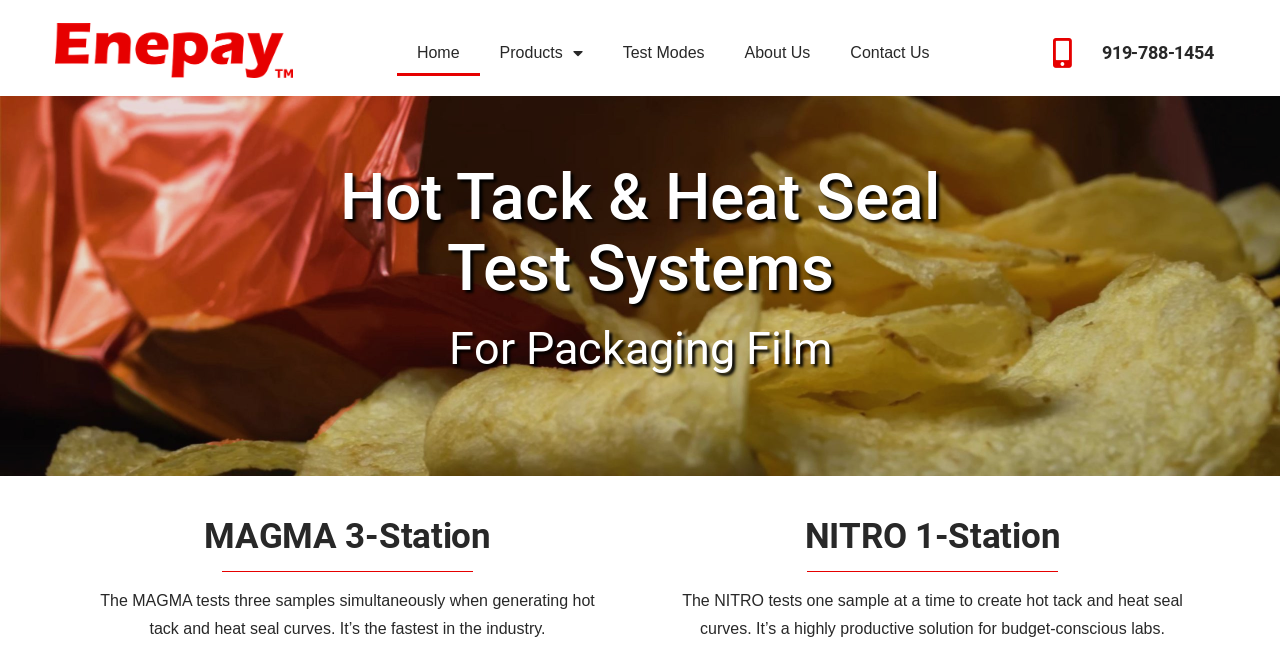Please answer the following query using a single word or phrase: 
What is the phone number provided on the webpage?

919-788-1454